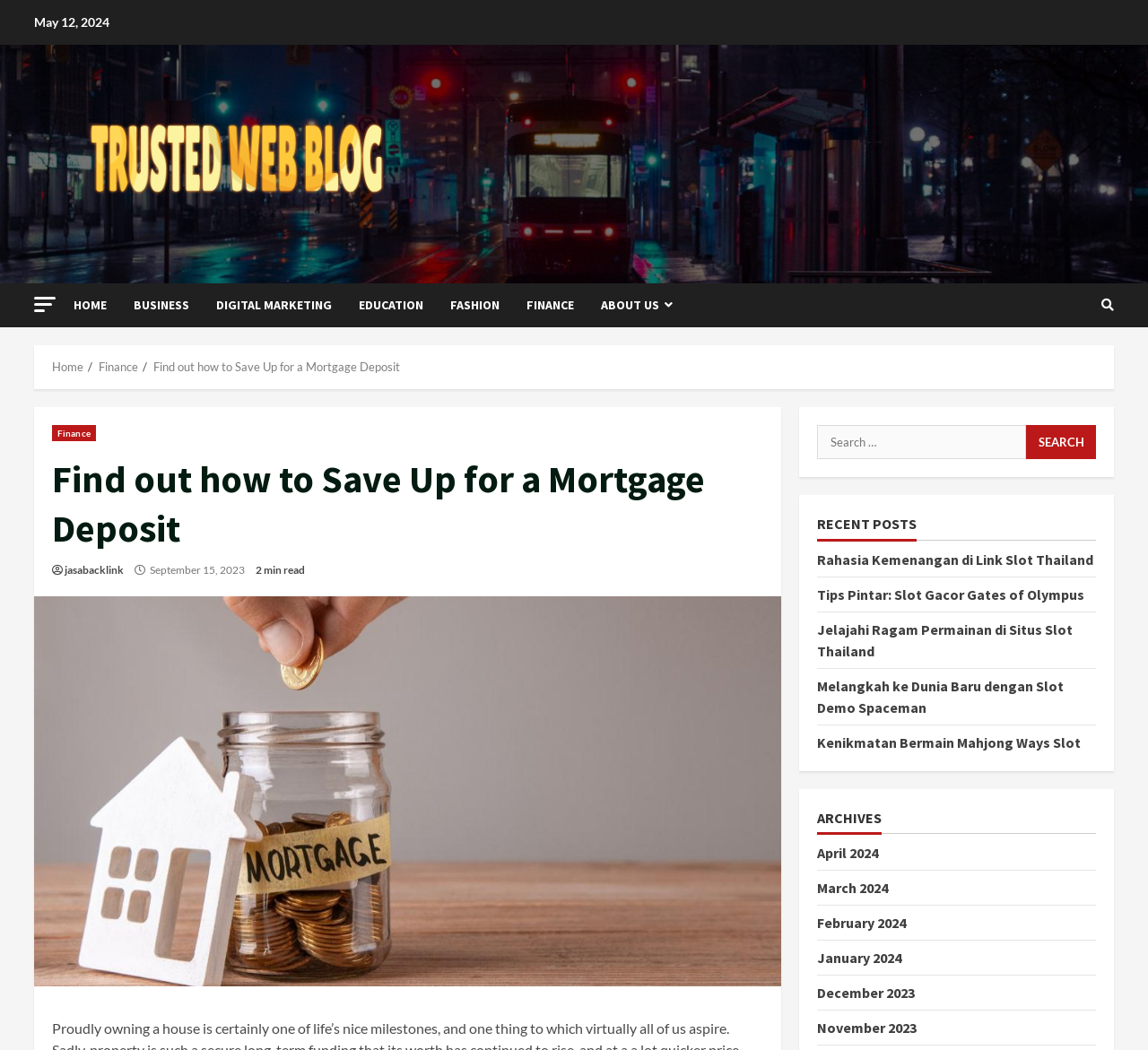Determine the bounding box coordinates of the clickable element to complete this instruction: "Read the 'Find out how to Save Up for a Mortgage Deposit' article". Provide the coordinates in the format of four float numbers between 0 and 1, [left, top, right, bottom].

[0.045, 0.433, 0.665, 0.527]